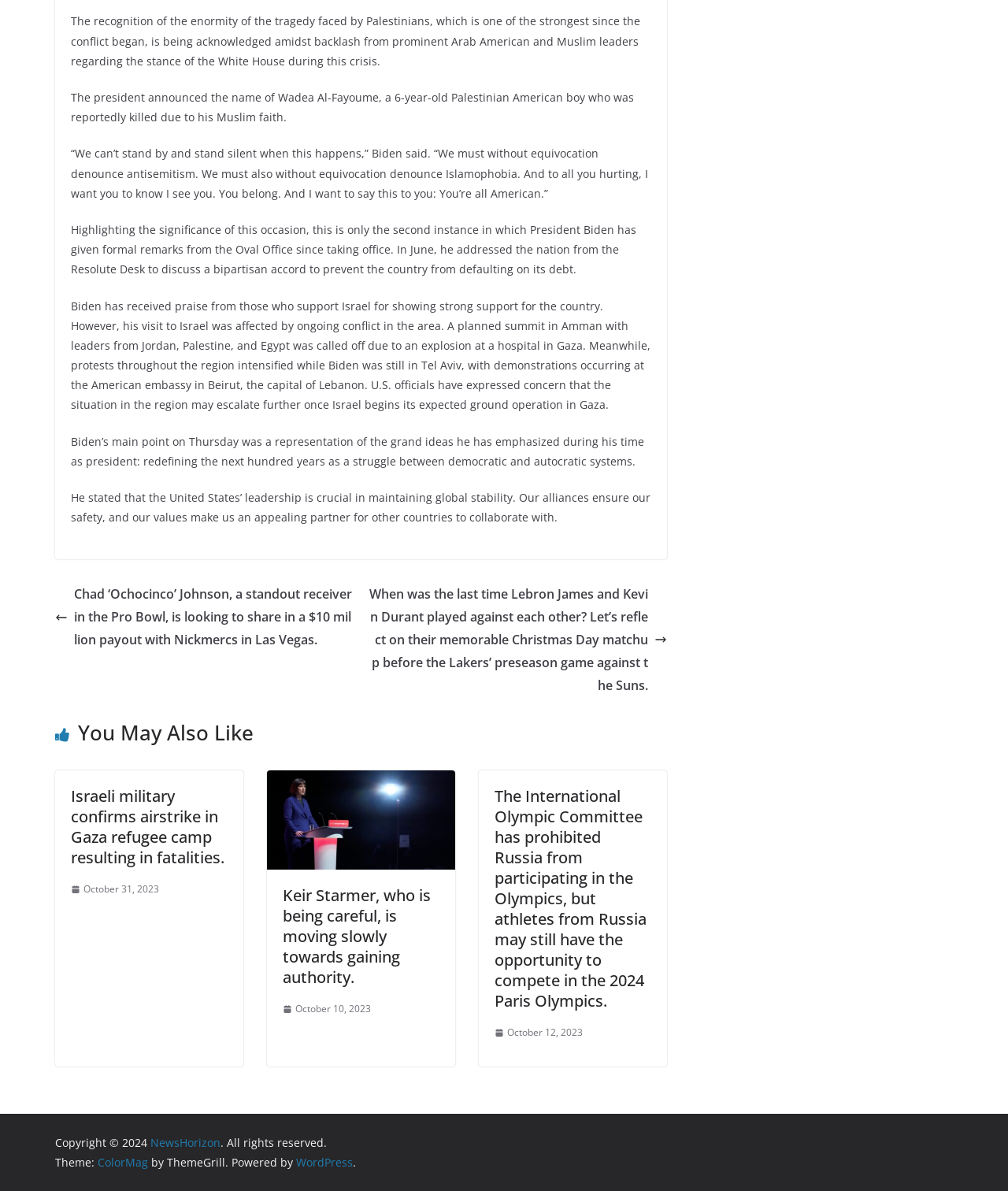Provide a one-word or one-phrase answer to the question:
What is the name of the Palestinian American boy mentioned in the article?

Wadea Al-Fayoume